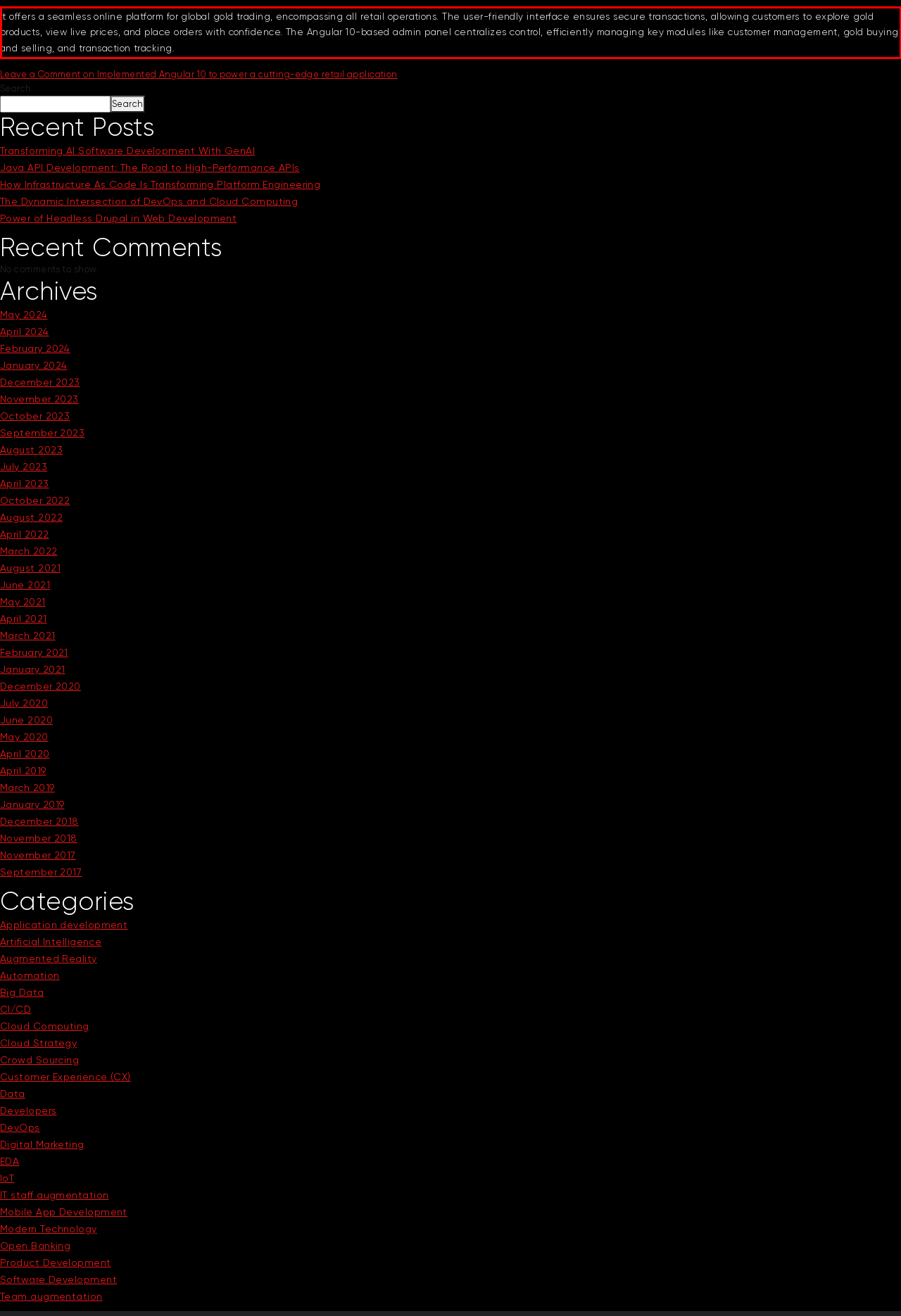The screenshot you have been given contains a UI element surrounded by a red rectangle. Use OCR to read and extract the text inside this red rectangle.

It offers a seamless online platform for global gold trading, encompassing all retail operations. The user-friendly interface ensures secure transactions, allowing customers to explore gold products, view live prices, and place orders with confidence. The Angular 10-based admin panel centralizes control, efficiently managing key modules like customer management, gold buying and selling, and transaction tracking.